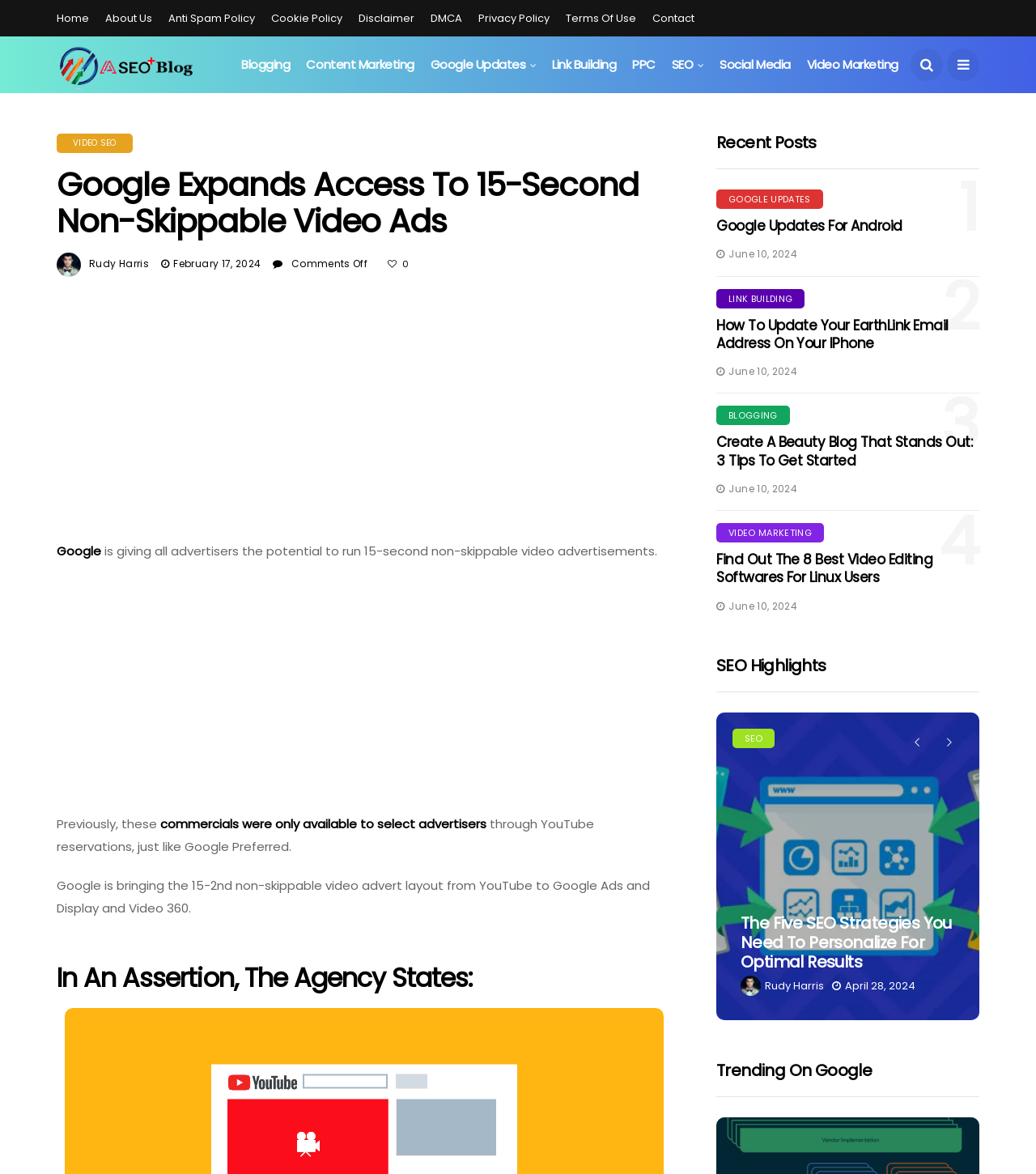Given the element description Google Updates for Android, identify the bounding box coordinates for the UI element on the webpage screenshot. The format should be (top-left x, top-left y, bottom-right x, bottom-right y), with values between 0 and 1.

[0.691, 0.184, 0.871, 0.201]